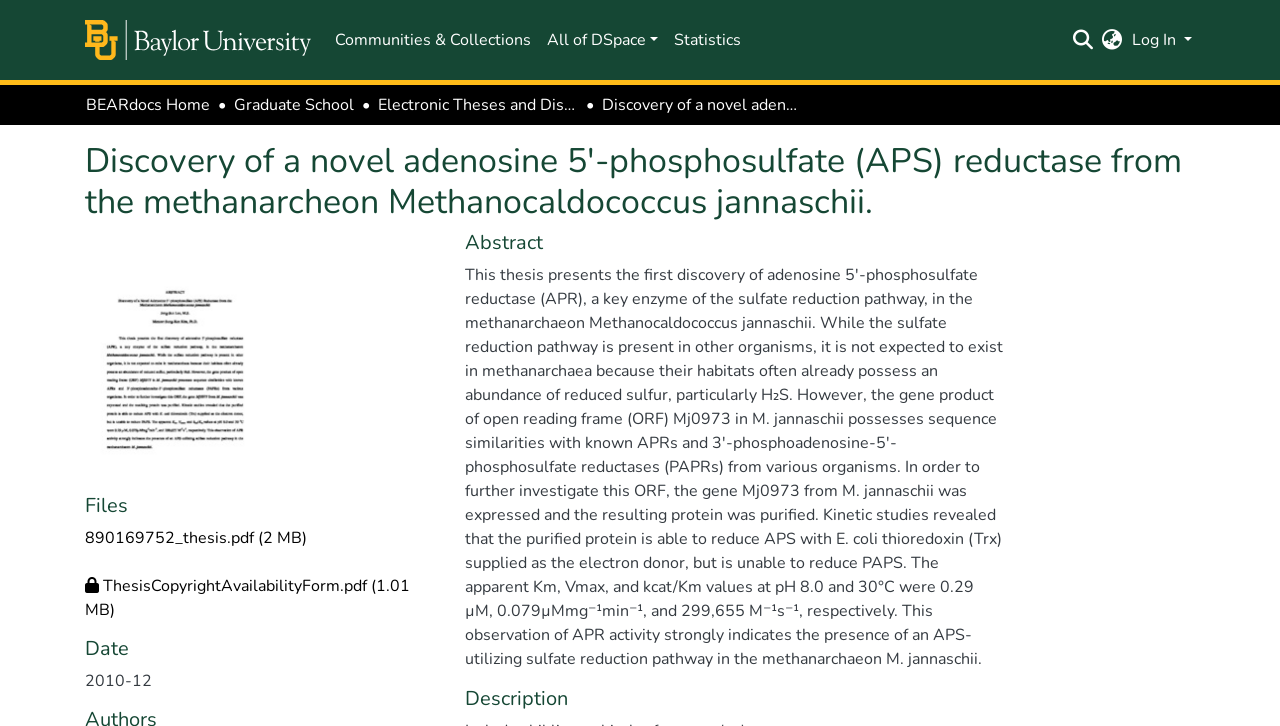Identify the bounding box coordinates for the element that needs to be clicked to fulfill this instruction: "Click the repository logo". Provide the coordinates in the format of four float numbers between 0 and 1: [left, top, right, bottom].

[0.066, 0.021, 0.243, 0.09]